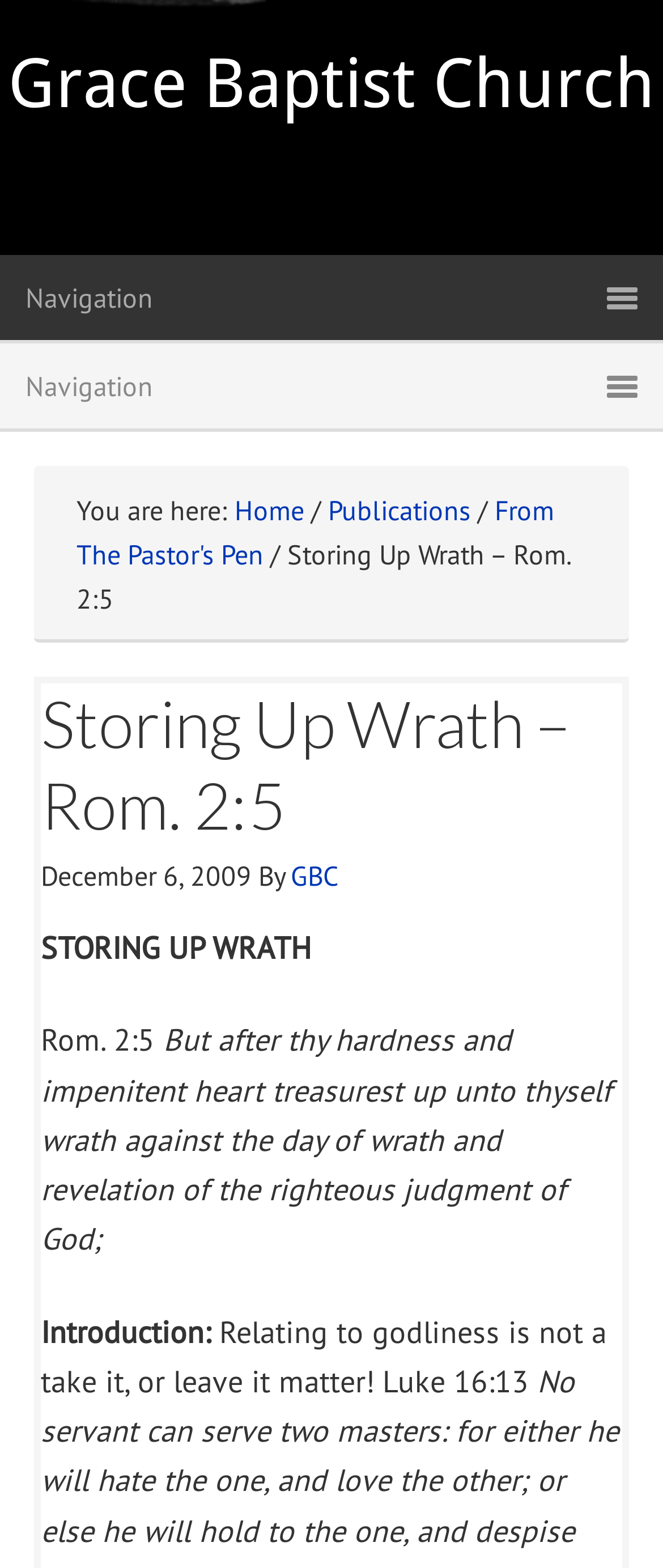Identify the bounding box of the UI element described as follows: "Trevor Bayliss Age". Provide the coordinates as four float numbers in the range of 0 to 1 [left, top, right, bottom].

None